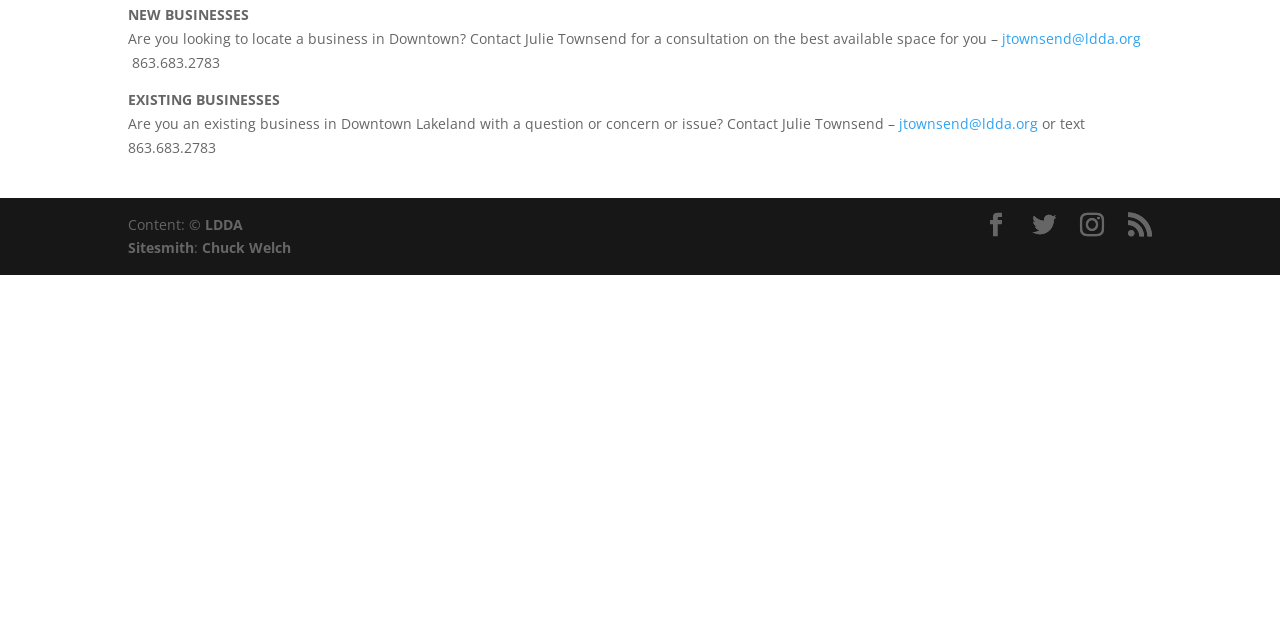Based on the element description Chuck Welch, identify the bounding box of the UI element in the given webpage screenshot. The coordinates should be in the format (top-left x, top-left y, bottom-right x, bottom-right y) and must be between 0 and 1.

[0.158, 0.372, 0.227, 0.402]